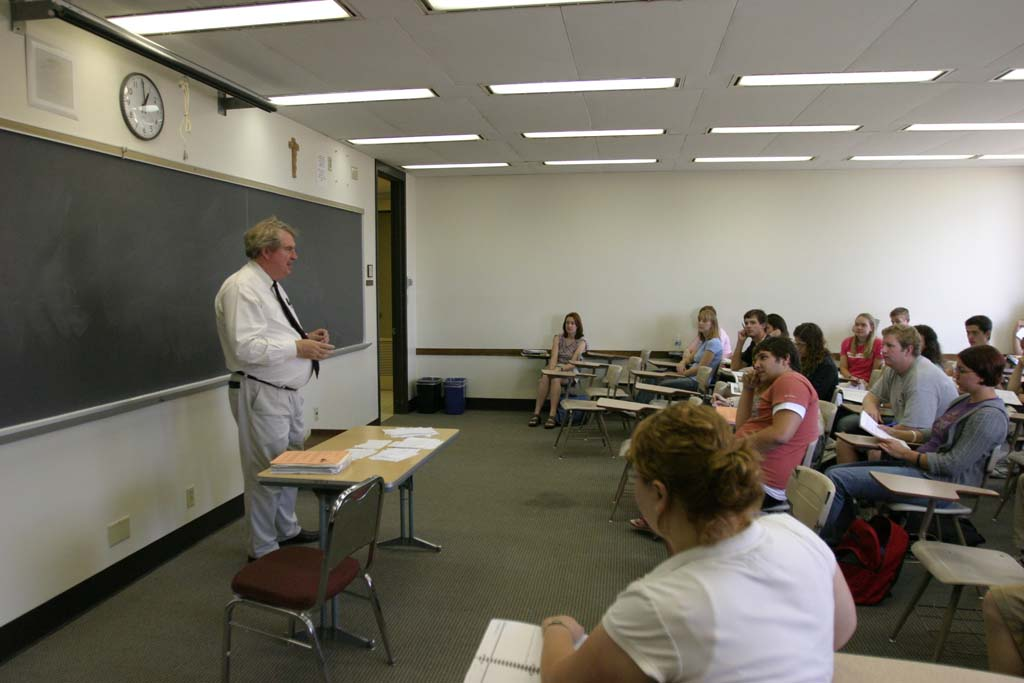Depict the image with a detailed narrative.

In a classroom setting, a teacher stands at the front, engaging with a group of attentive students seated at their desks. The teacher, dressed in a white shirt and black tie, holds a stack of materials, suggesting he is ready to address questions or facilitate discussion. Behind him, the blackboard serves as a backdrop to the educational environment, while a clock hangs on the wall, marking the passage of time in the lesson. 

The students display a range of expressions, some are focused on the teacher, indicating interest, while others appear to be taking notes or contemplating the discussion. The classroom has a light and airy feel, with large fluorescent lights illuminating the space, creating a conducive atmosphere for learning. This scene captures the dynamic interaction between educator and students, emphasizing the importance of classroom dialogue in the educational process. The context suggests that this moment occurs during a midday class, characterized by a collective pursuit of knowledge.